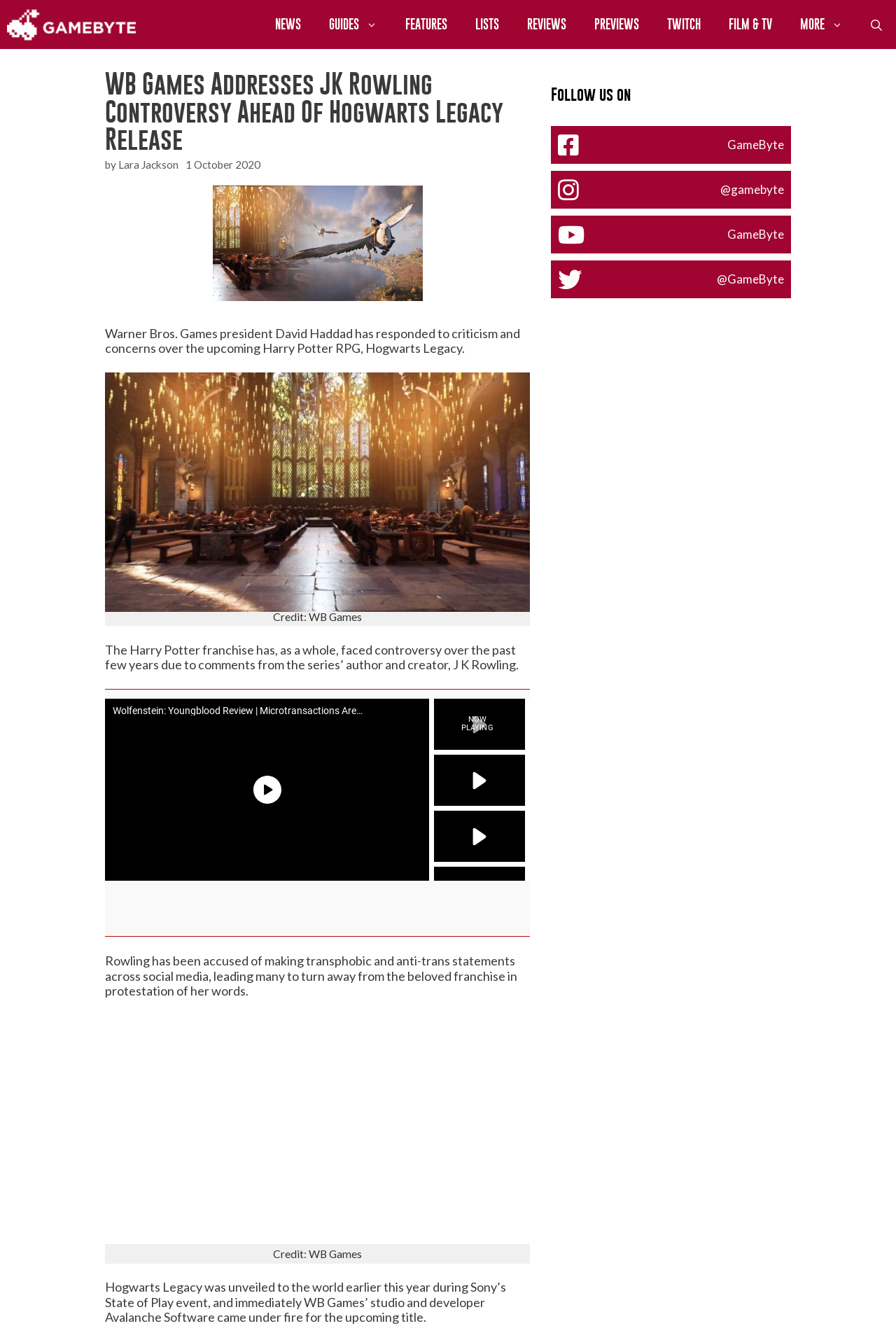Based on the image, give a detailed response to the question: Who is the author of the Harry Potter series?

I found the answer by reading the article's content, specifically the sentence 'The Harry Potter franchise has, as a whole, faced controversy over the past few years due to comments from the series’ author and creator, J K Rowling.' which mentions the author's name.